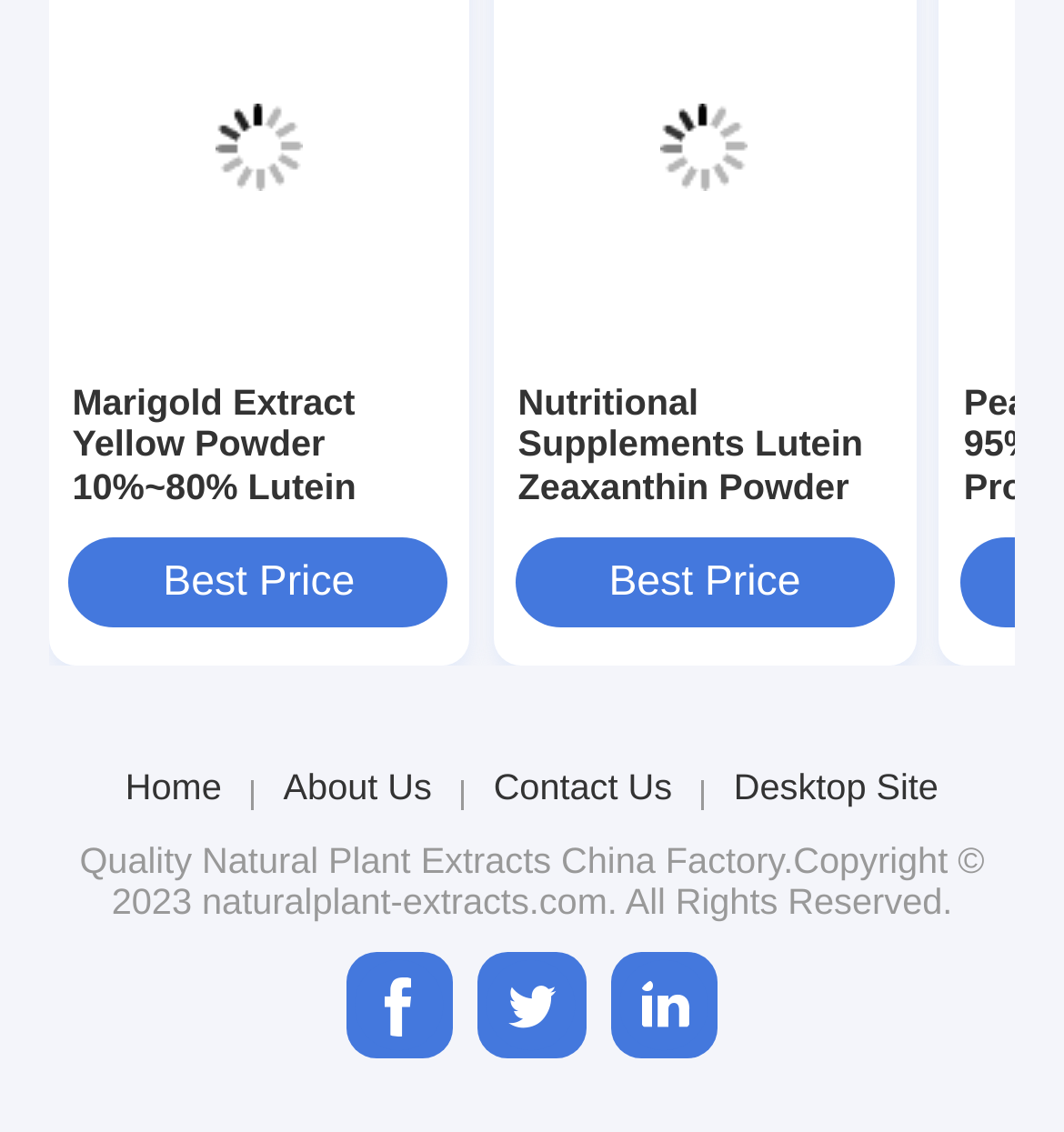What is the name of the company?
From the image, provide a succinct answer in one word or a short phrase.

naturalplant-extracts.com